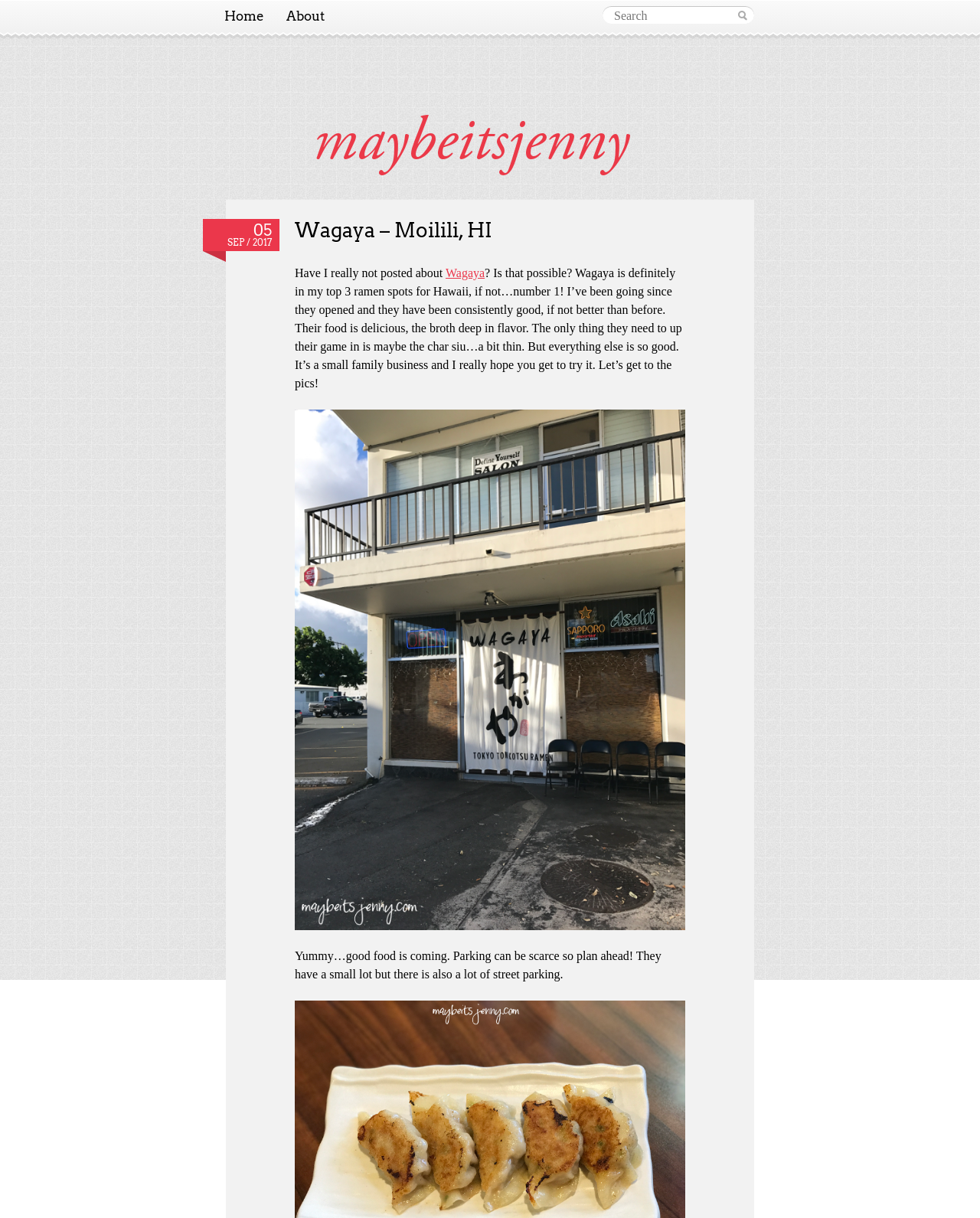Determine the bounding box coordinates of the UI element described by: "maybeitsjenny".

[0.23, 0.058, 0.452, 0.089]